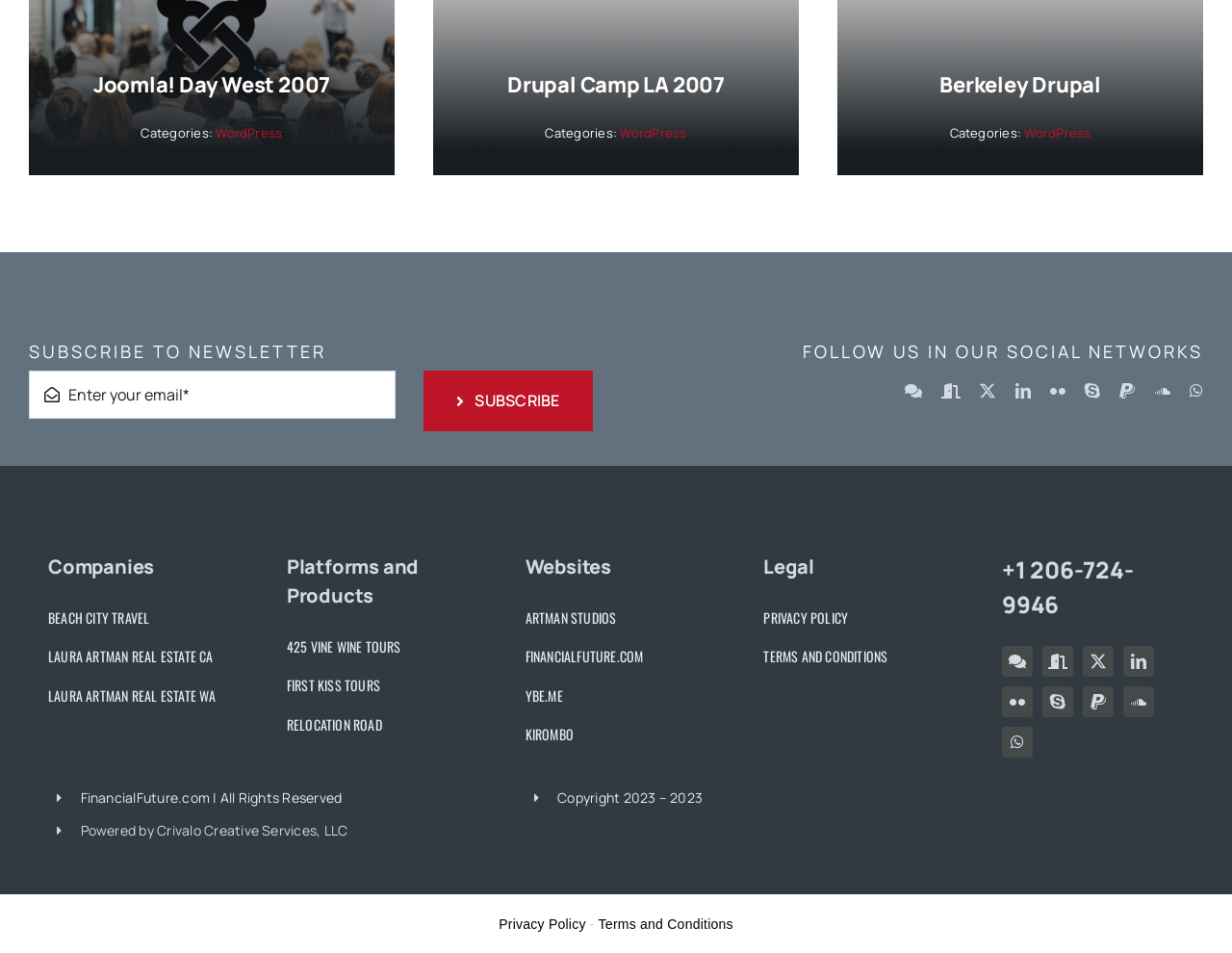Please respond to the question using a single word or phrase:
What are the categories listed under 'Joomla! Day West 2007'?

WordPress